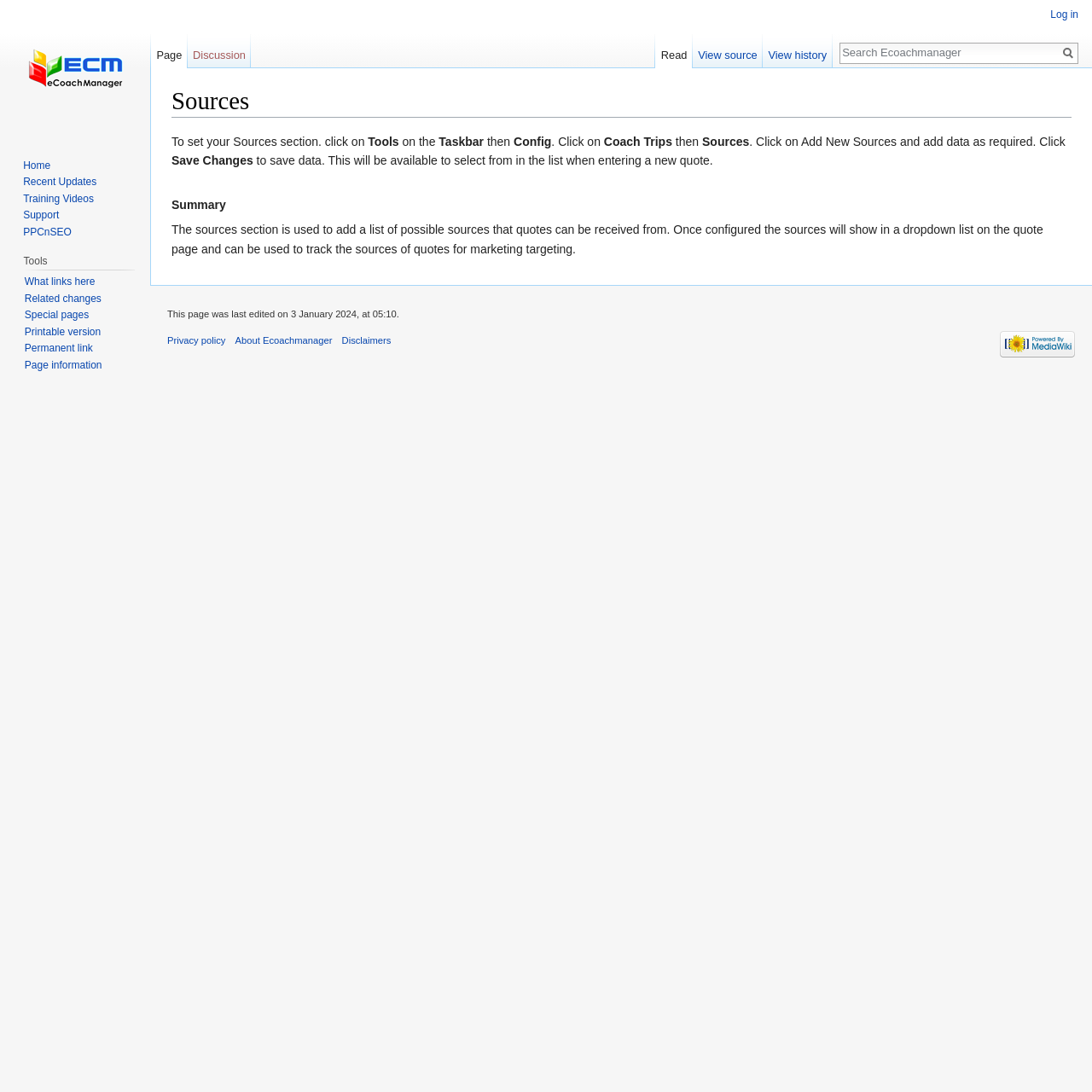Could you find the bounding box coordinates of the clickable area to complete this instruction: "Search for something"?

[0.769, 0.04, 0.969, 0.056]